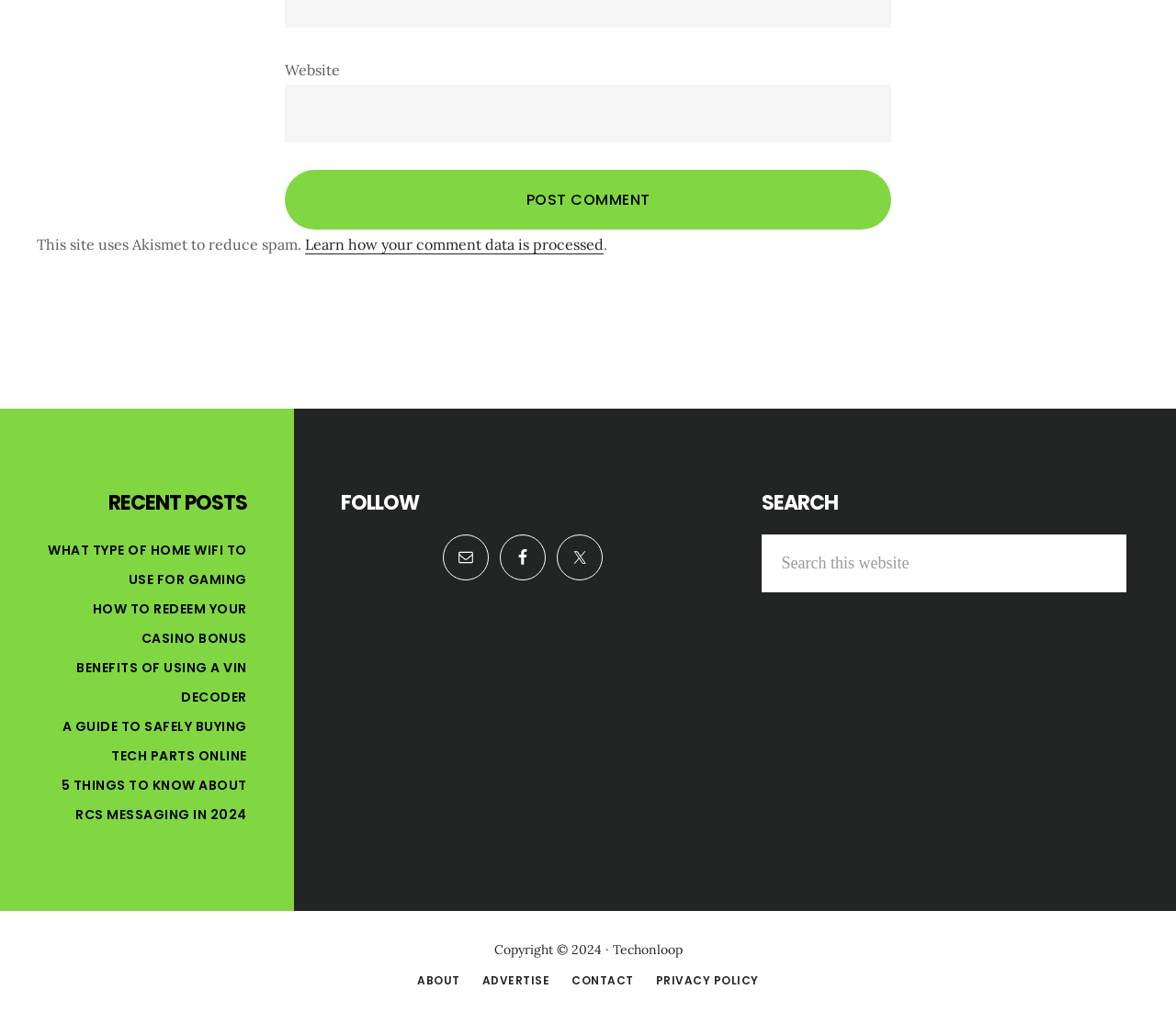Using the given description, provide the bounding box coordinates formatted as (top-left x, top-left y, bottom-right x, bottom-right y), with all values being floating point numbers between 0 and 1. Description: Contact

[0.486, 0.963, 0.539, 0.974]